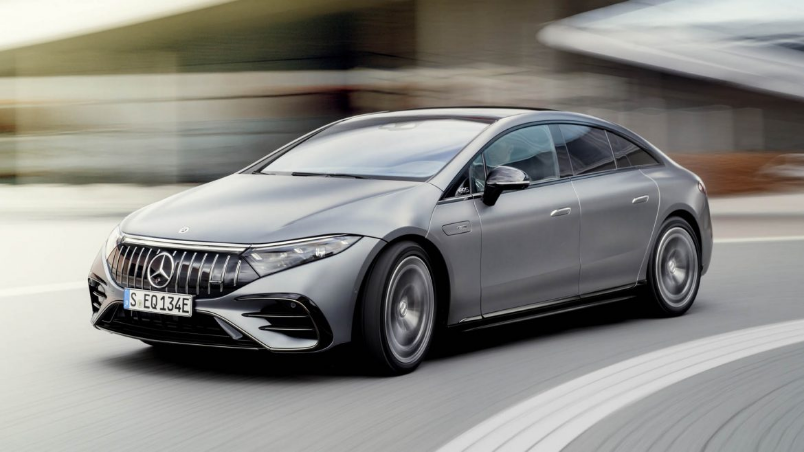Generate an elaborate caption for the given image.

The image showcases a sleek, modern Mercedes-Benz EQS, an electric luxury sedan that exemplifies both elegance and advanced automotive technology. The car, painted in a sophisticated grey, is captured in motion, emphasizing its aerodynamic design and dynamic performance capabilities. With its defining front grille and streamlined body, the EQS represents the pinnacle of innovation in the electric vehicle market, appealing to business owners interested in modern, eco-friendly transportation solutions. The context suggests a focus on used cars as smart investments for businesses, highlighting the growing trend of incorporating high-end electric vehicles into business fleets.